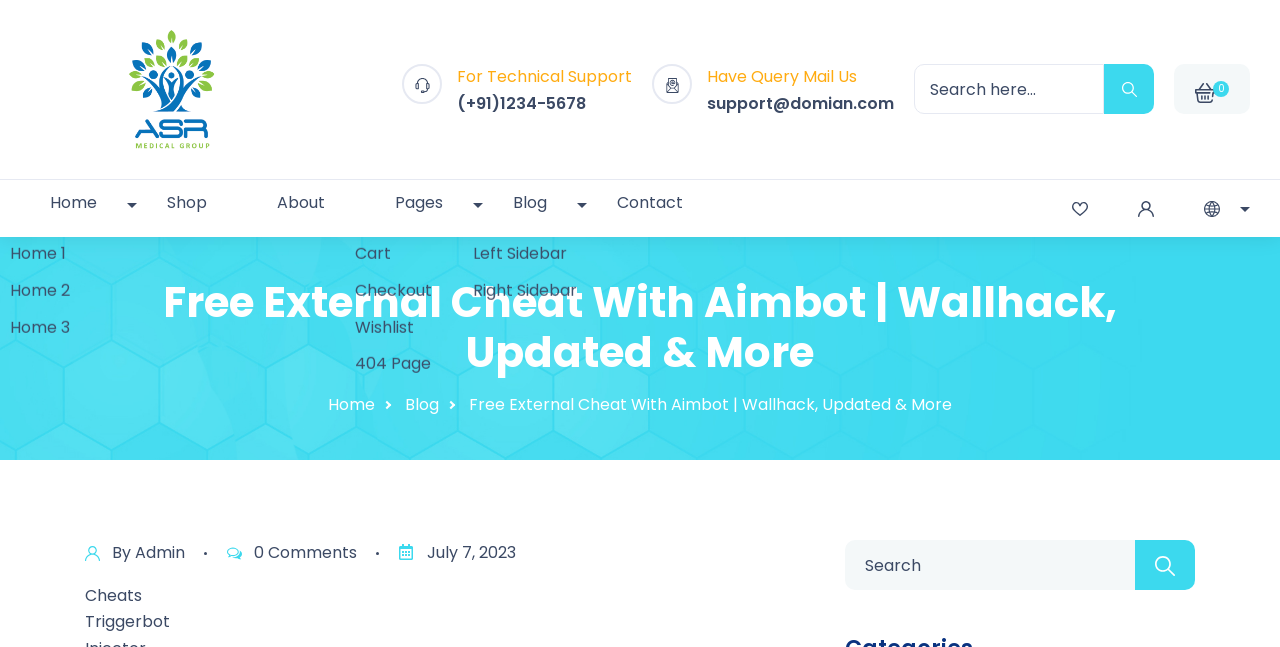What is the purpose of the search box?
Using the image, provide a concise answer in one word or a short phrase.

Search here...